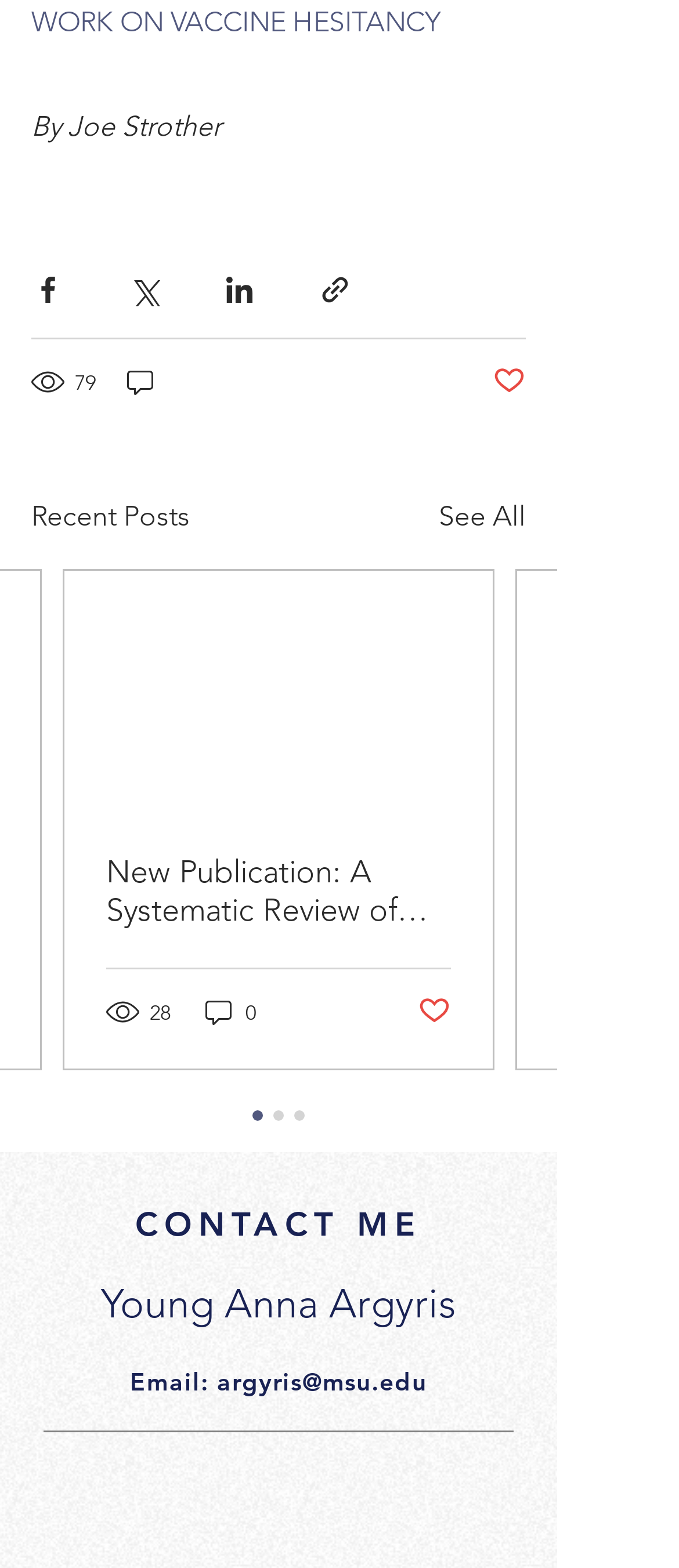Specify the bounding box coordinates of the region I need to click to perform the following instruction: "View recent posts". The coordinates must be four float numbers in the range of 0 to 1, i.e., [left, top, right, bottom].

[0.046, 0.316, 0.279, 0.343]